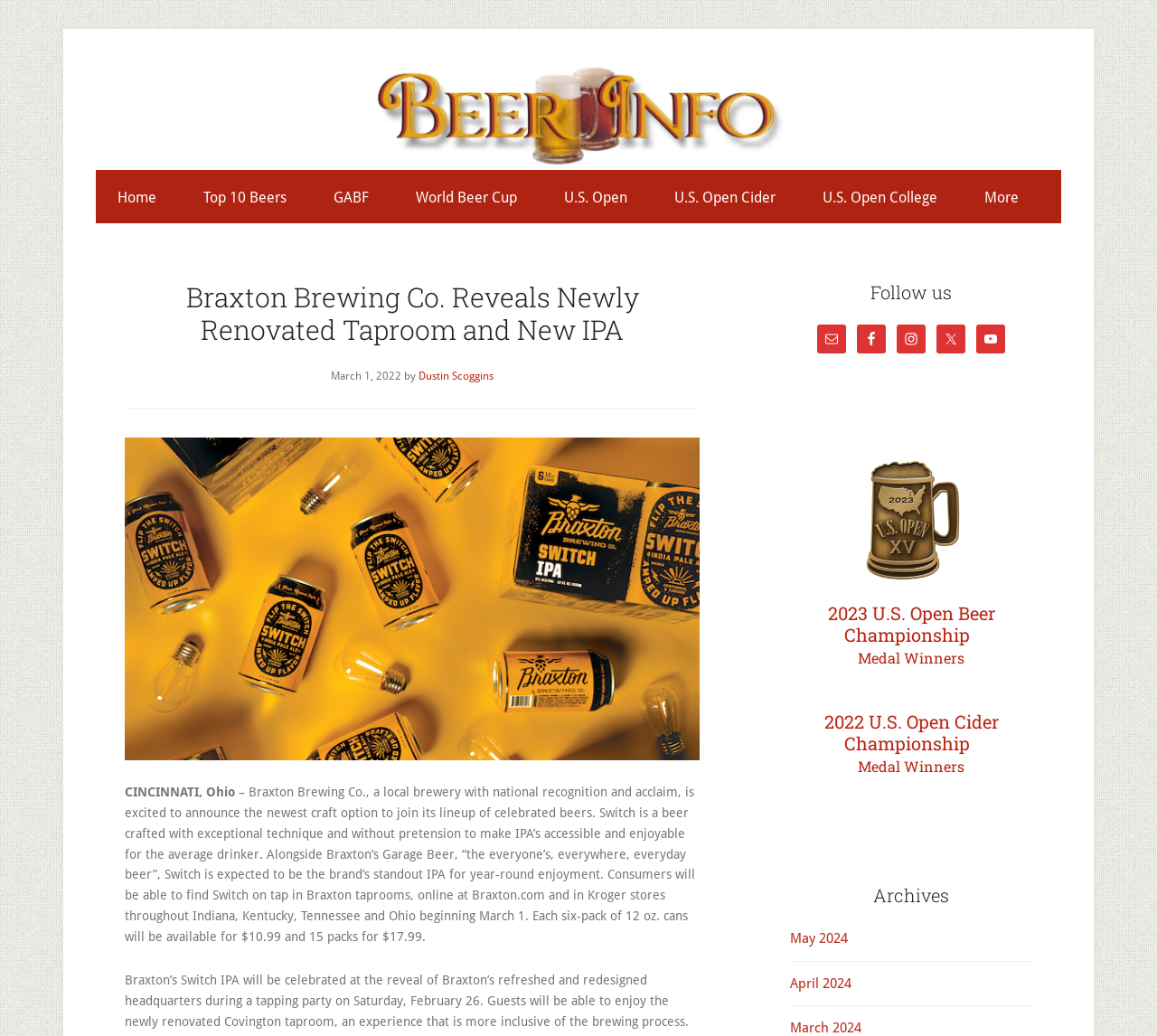Using the provided description Top 10 Beers, find the bounding box coordinates for the UI element. Provide the coordinates in (top-left x, top-left y, bottom-right x, bottom-right y) format, ensuring all values are between 0 and 1.

[0.157, 0.167, 0.266, 0.216]